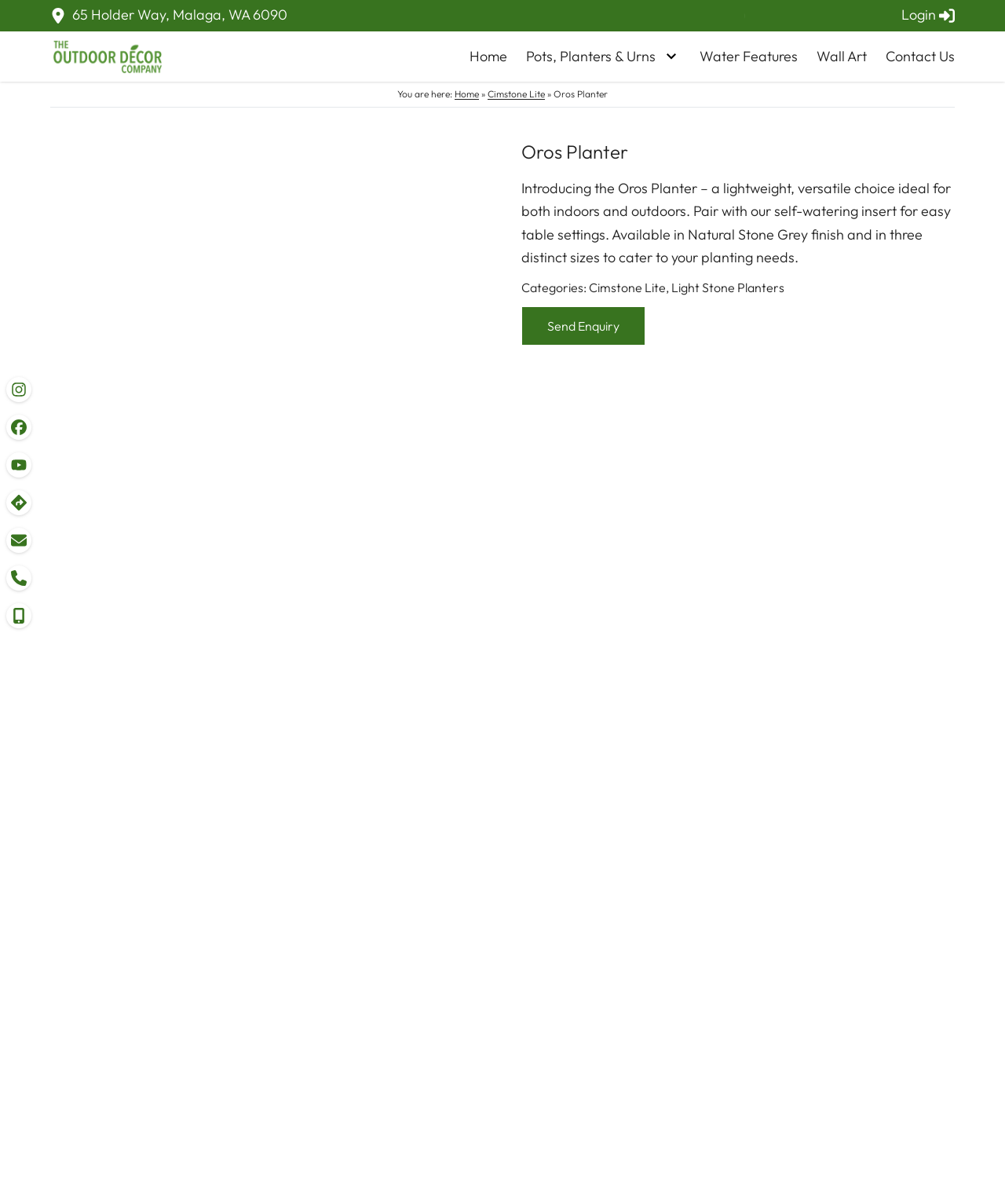Please determine the bounding box coordinates of the element to click on in order to accomplish the following task: "Go to the home page". Ensure the coordinates are four float numbers ranging from 0 to 1, i.e., [left, top, right, bottom].

[0.467, 0.026, 0.505, 0.068]